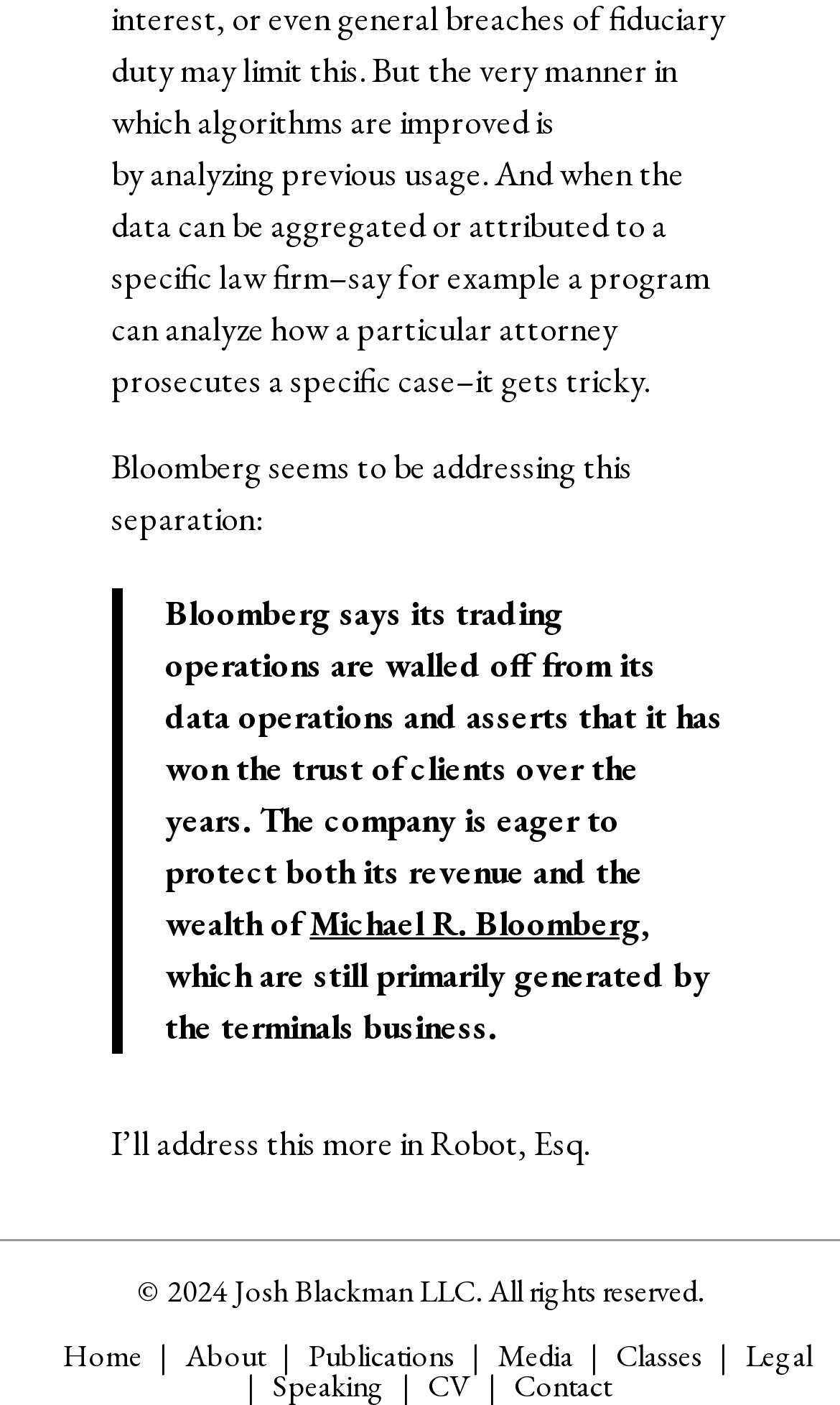What is the name of the author or owner of the webpage?
From the screenshot, supply a one-word or short-phrase answer.

Josh Blackman